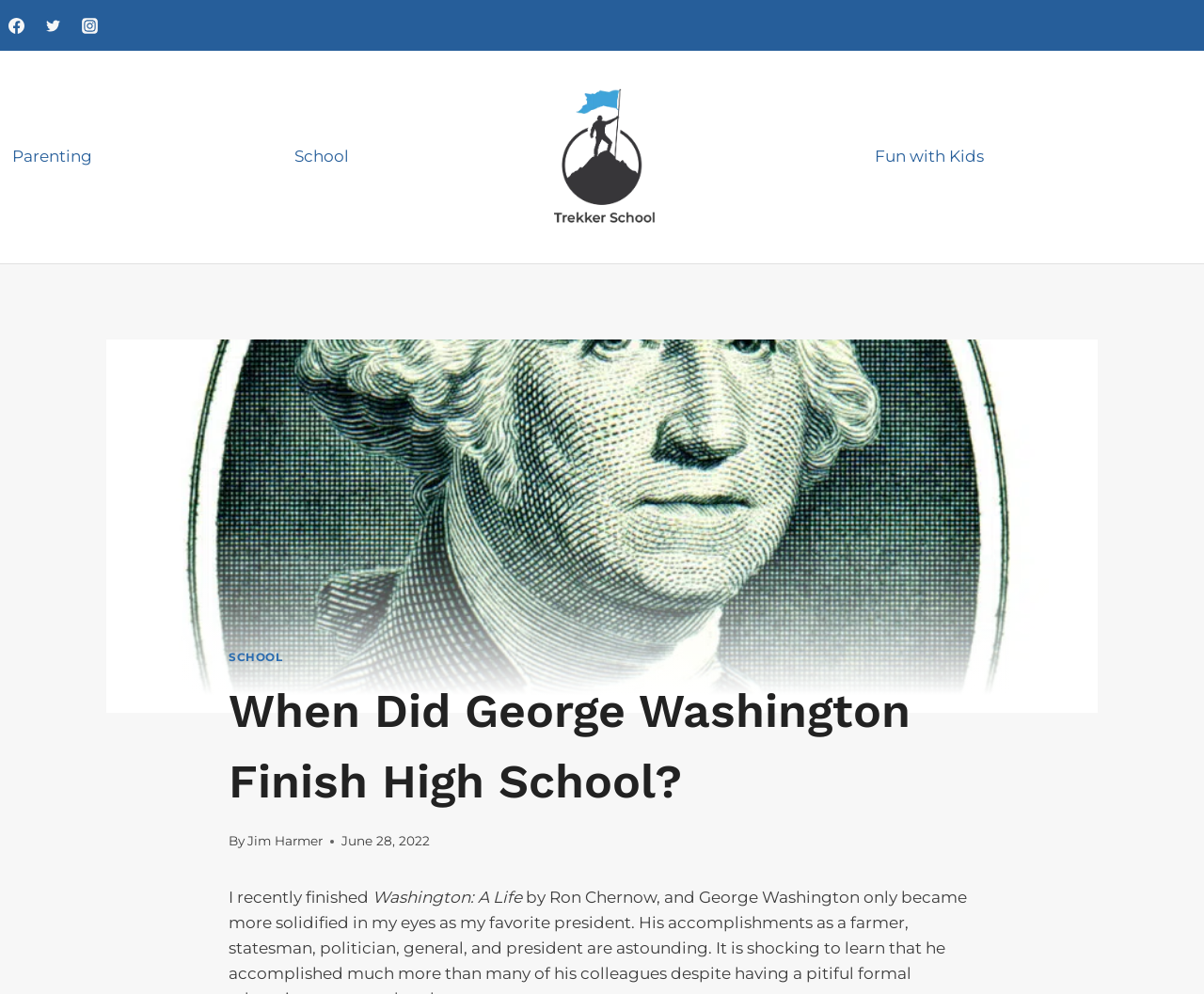Craft a detailed narrative of the webpage's structure and content.

The webpage is about George Washington, with a focus on his education. At the top left corner, there are three social media links: Facebook, Twitter, and Instagram, each accompanied by an image. Below these links, there is a primary navigation menu with two options: "Parenting" and "School". 

On the right side of the page, there is a link to "Trekker School" with an accompanying image. Below this link, there is a secondary navigation menu with one option: "Fun with Kids". 

The main content of the page is divided into two sections. The top section has a heading that reads "When Did George Washington Finish High School?" and is accompanied by a link to "SCHOOL". Below the heading, there is a byline that reads "By Jim Harmer" and a timestamp that indicates the article was published on June 28, 2022. 

The second section of the main content starts with a paragraph of text that reads "I recently finished Washington: A Life by Ron Chernow, and George Washington only became more solidified in my eyes as my favorite president. His accomplishments as a farmer, statesman, politician..."